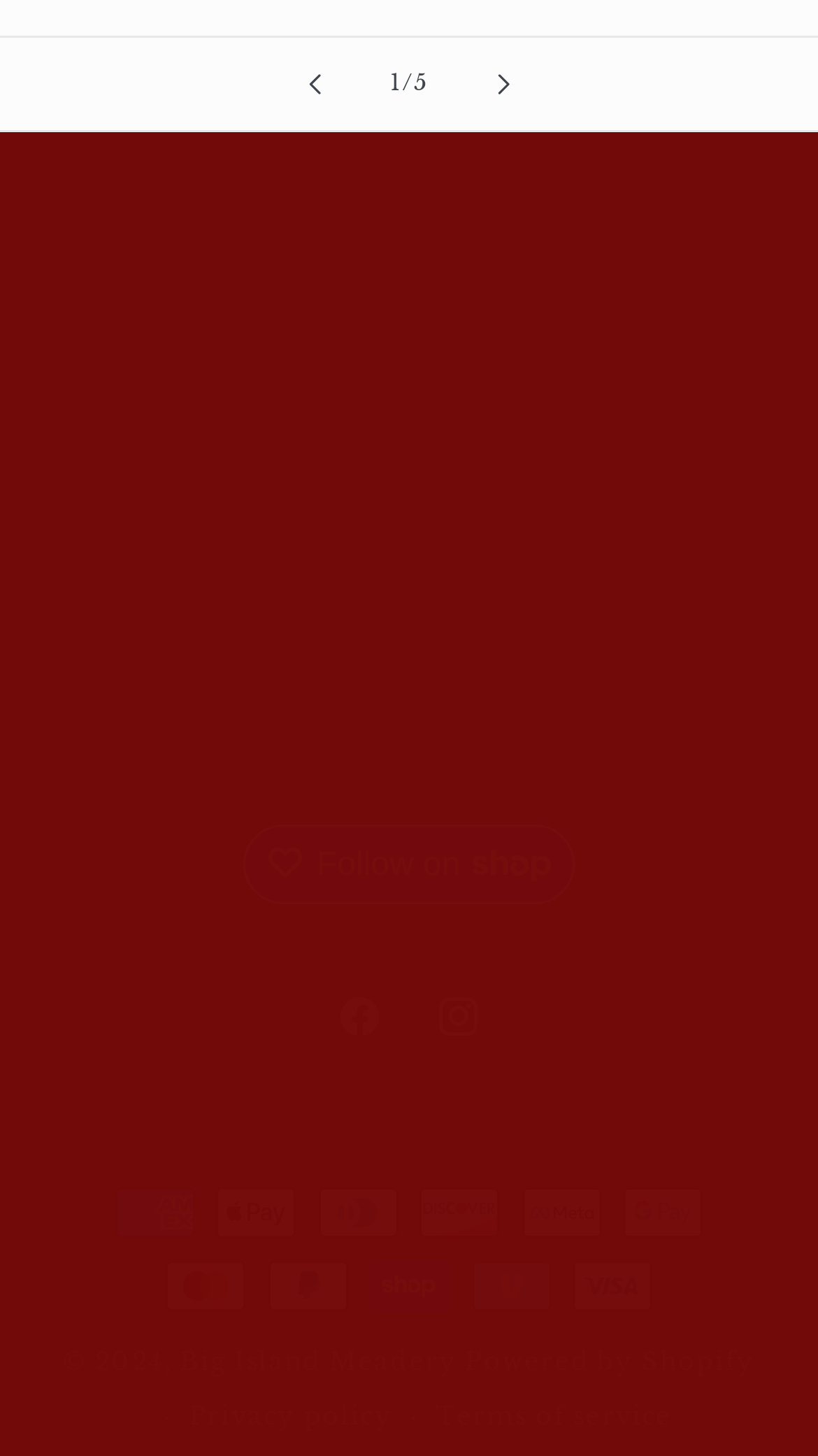Please identify the coordinates of the bounding box for the clickable region that will accomplish this instruction: "Visit Facebook".

[0.382, 0.664, 0.5, 0.731]